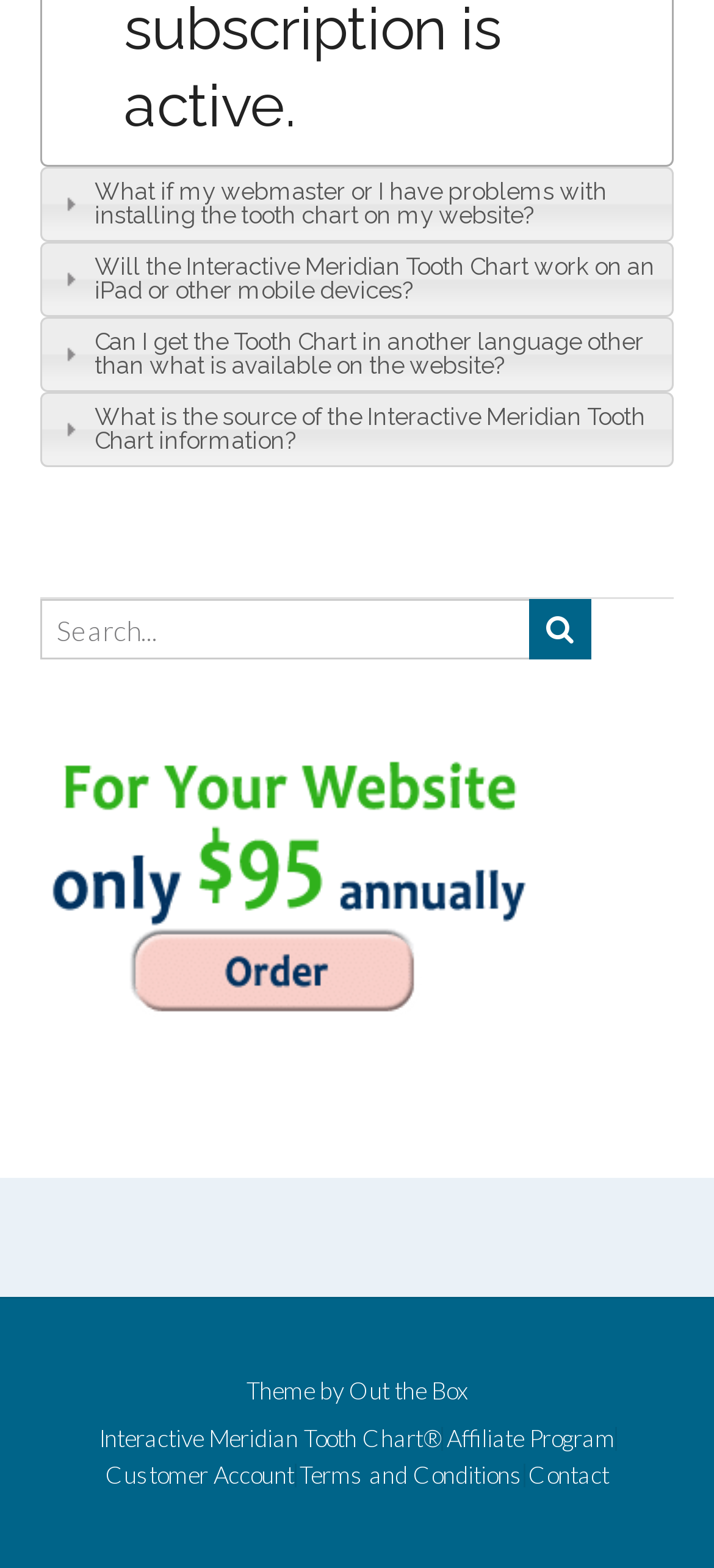Locate the bounding box coordinates of the clickable part needed for the task: "Search for something".

[0.056, 0.382, 0.748, 0.421]